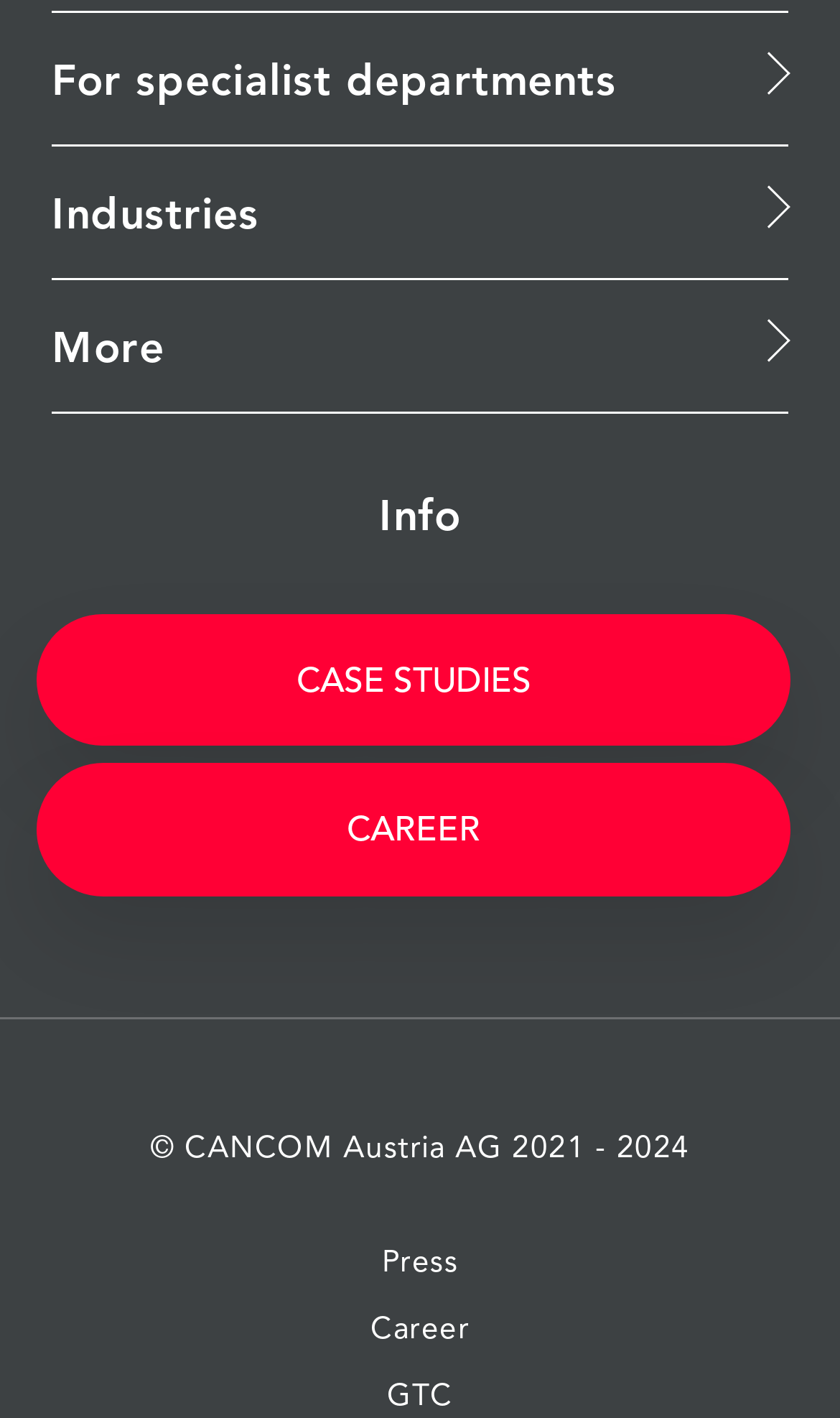Answer in one word or a short phrase: 
What is the copyright information?

CANCOM Austria AG 2021 - 2024